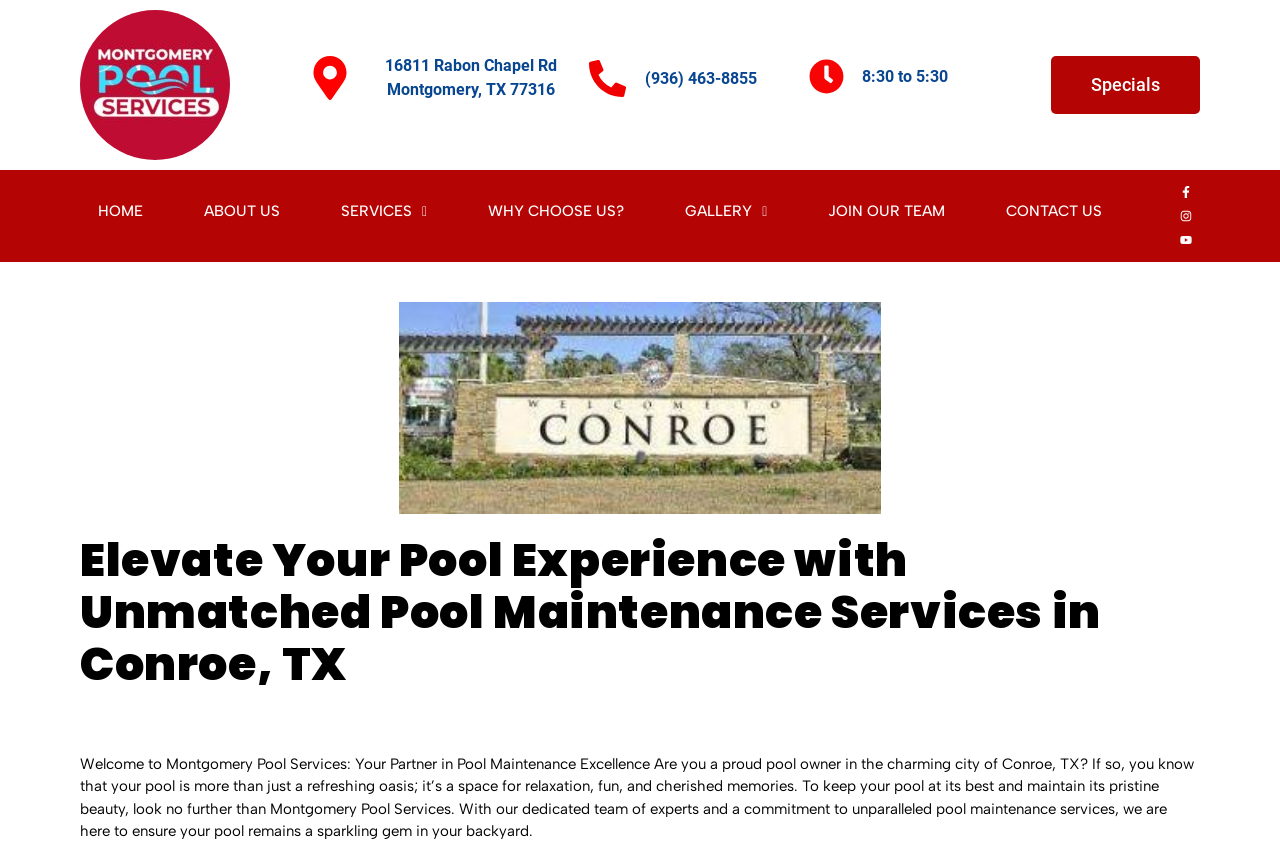Please give a concise answer to this question using a single word or phrase: 
What are the business hours of Montgomery Pool Services?

8:30 to 5:30